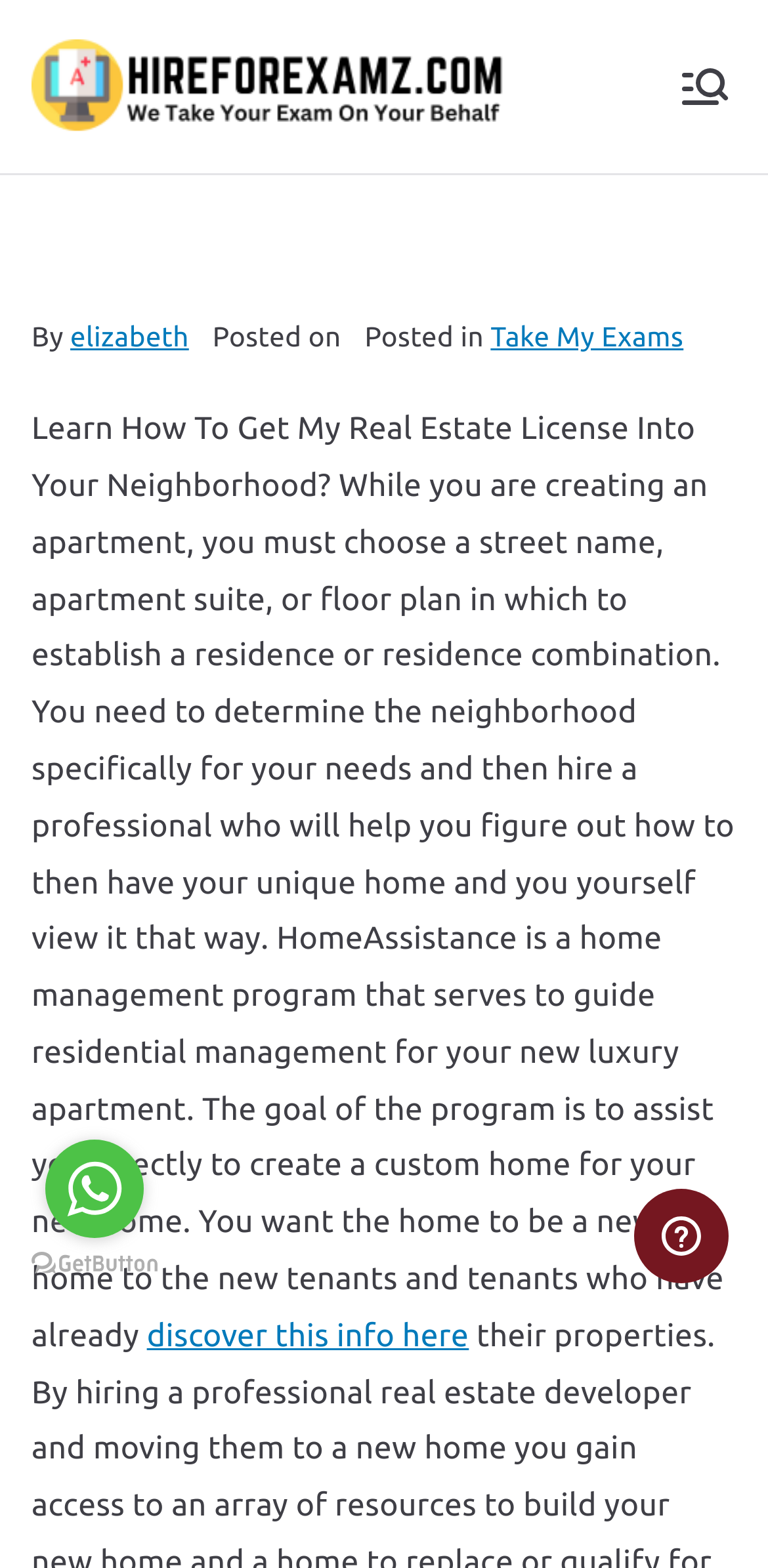Determine the bounding box coordinates of the clickable region to follow the instruction: "Click HireForExamz.com link".

[0.041, 0.025, 0.672, 0.085]